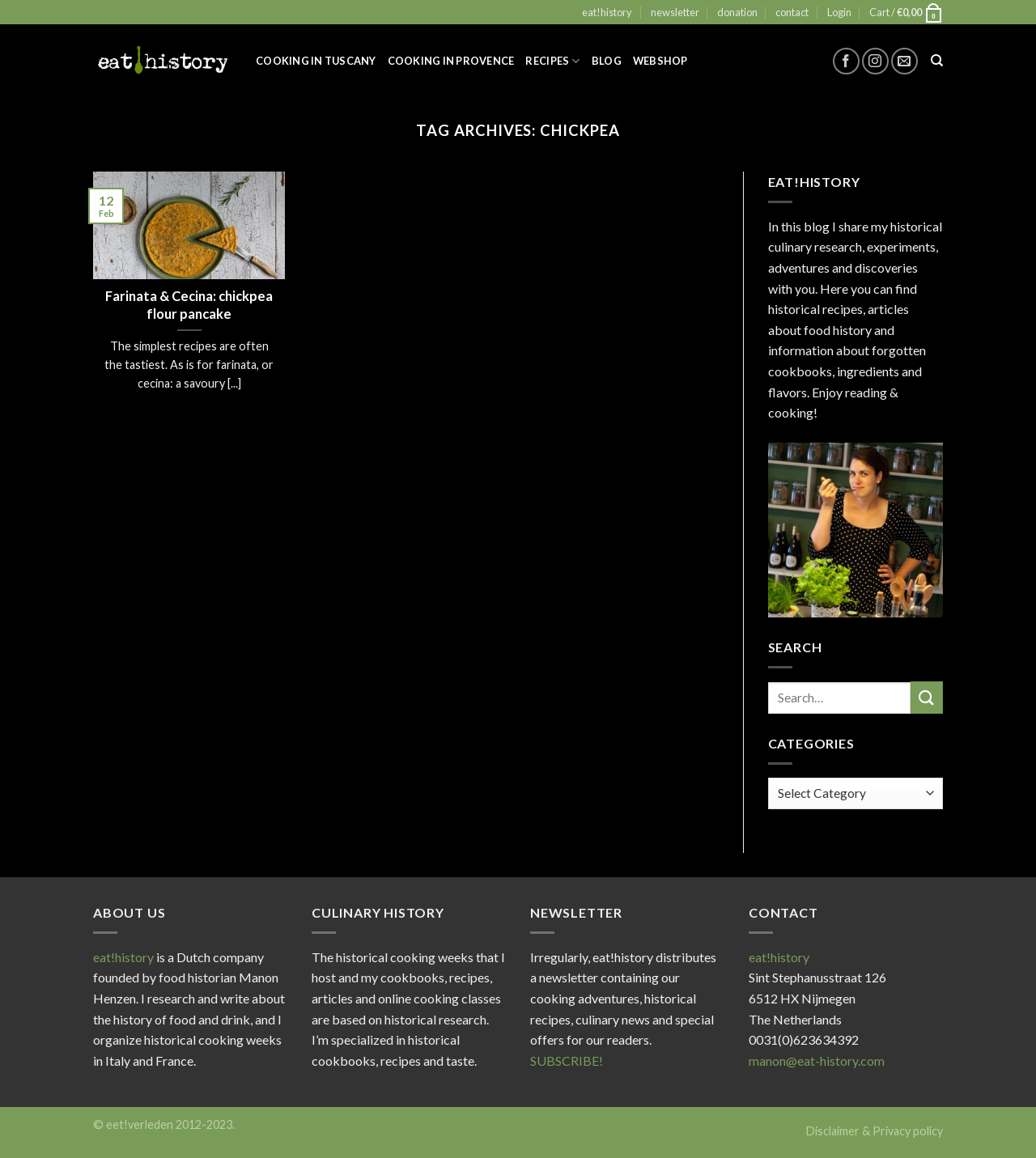Provide the bounding box coordinates of the HTML element this sentence describes: "Cart / €0,00 0".

[0.839, 0.0, 0.91, 0.021]